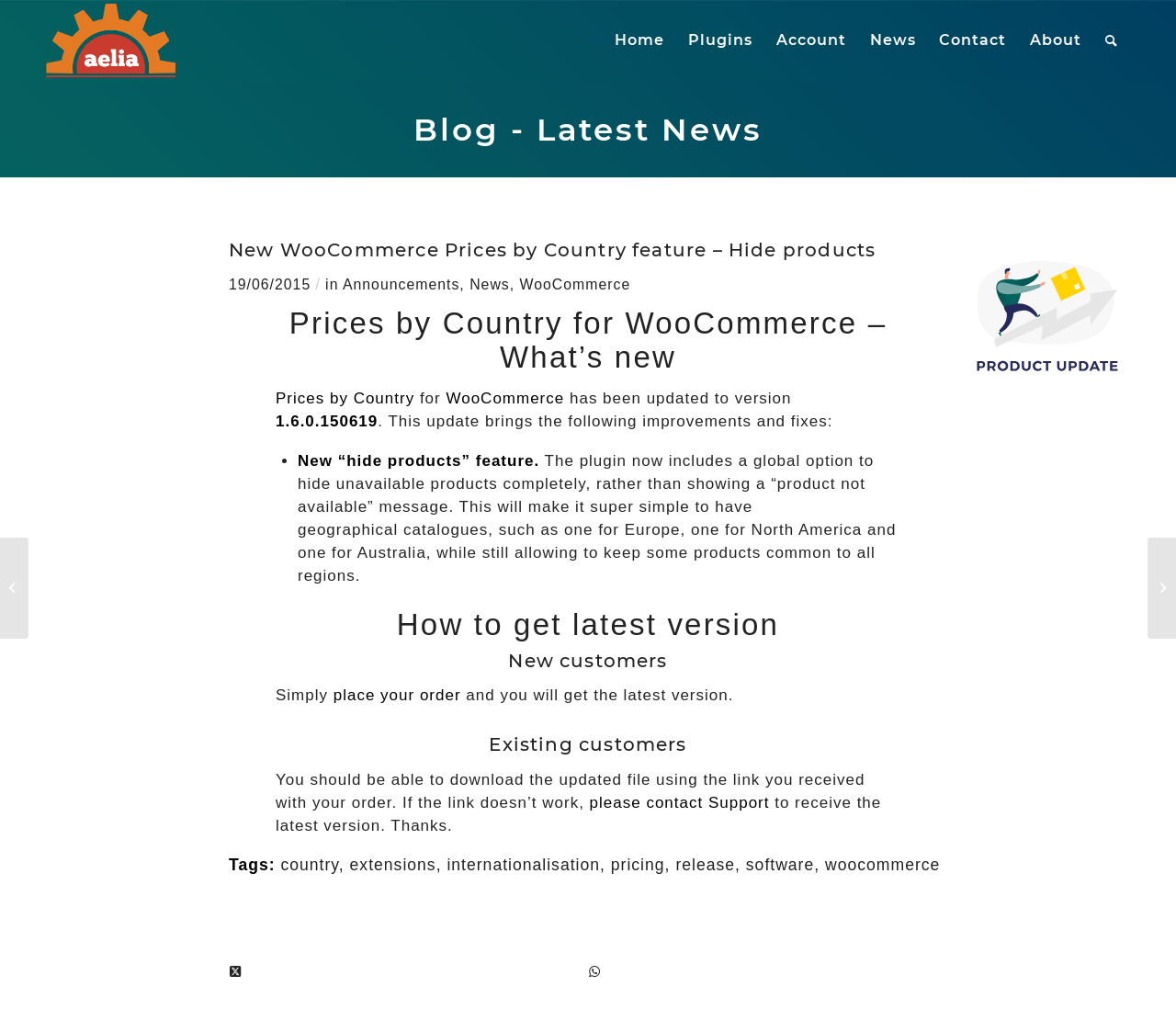Specify the bounding box coordinates of the area to click in order to follow the given instruction: "Share this entry on WhatsApp."

[0.501, 0.927, 0.805, 0.976]